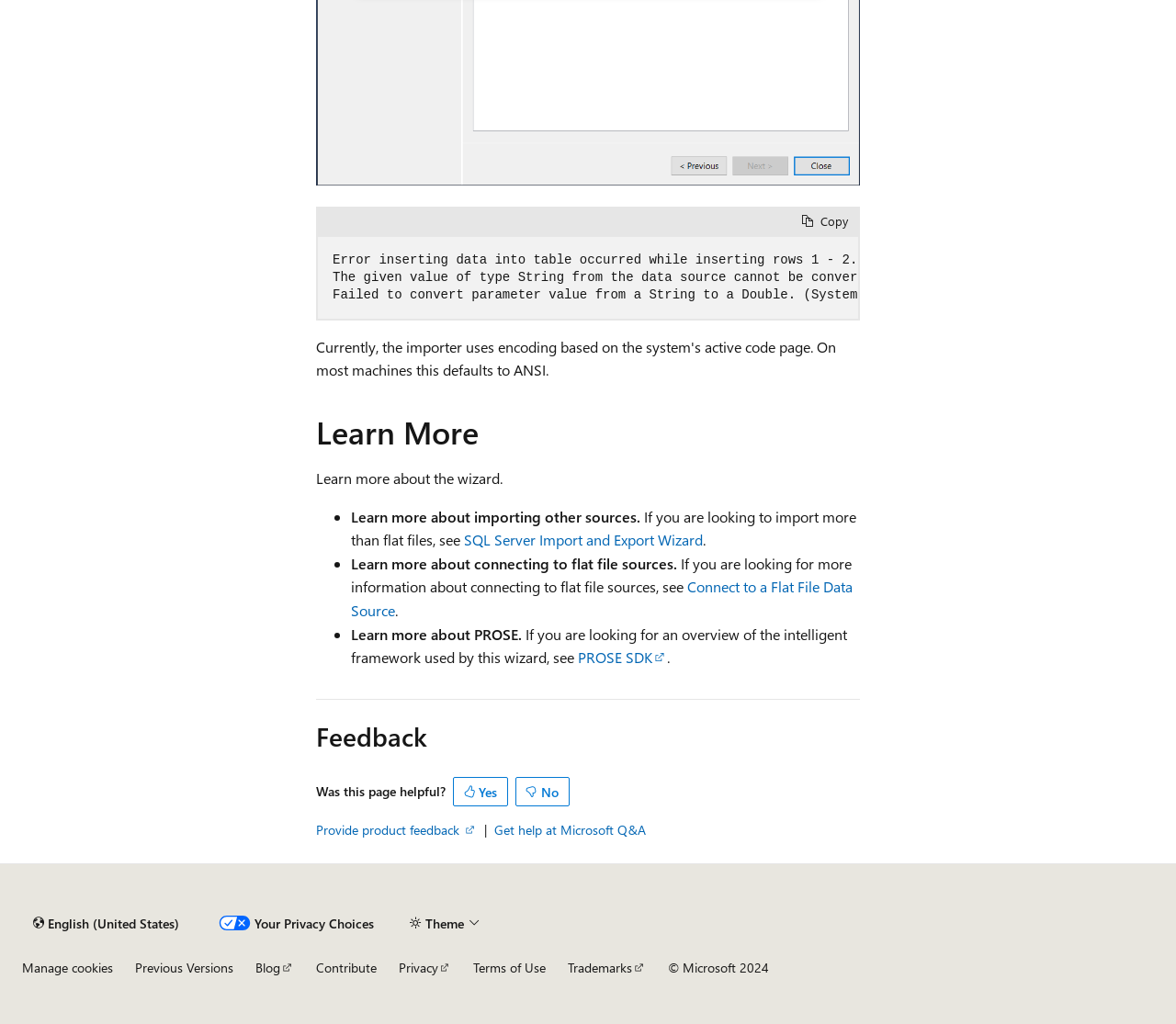Refer to the image and provide an in-depth answer to the question: 
What is the purpose of the 'Copy' button?

The 'Copy' button is located next to the 'Horizontally scrollable code' section, suggesting that it allows users to copy the code displayed in that section.